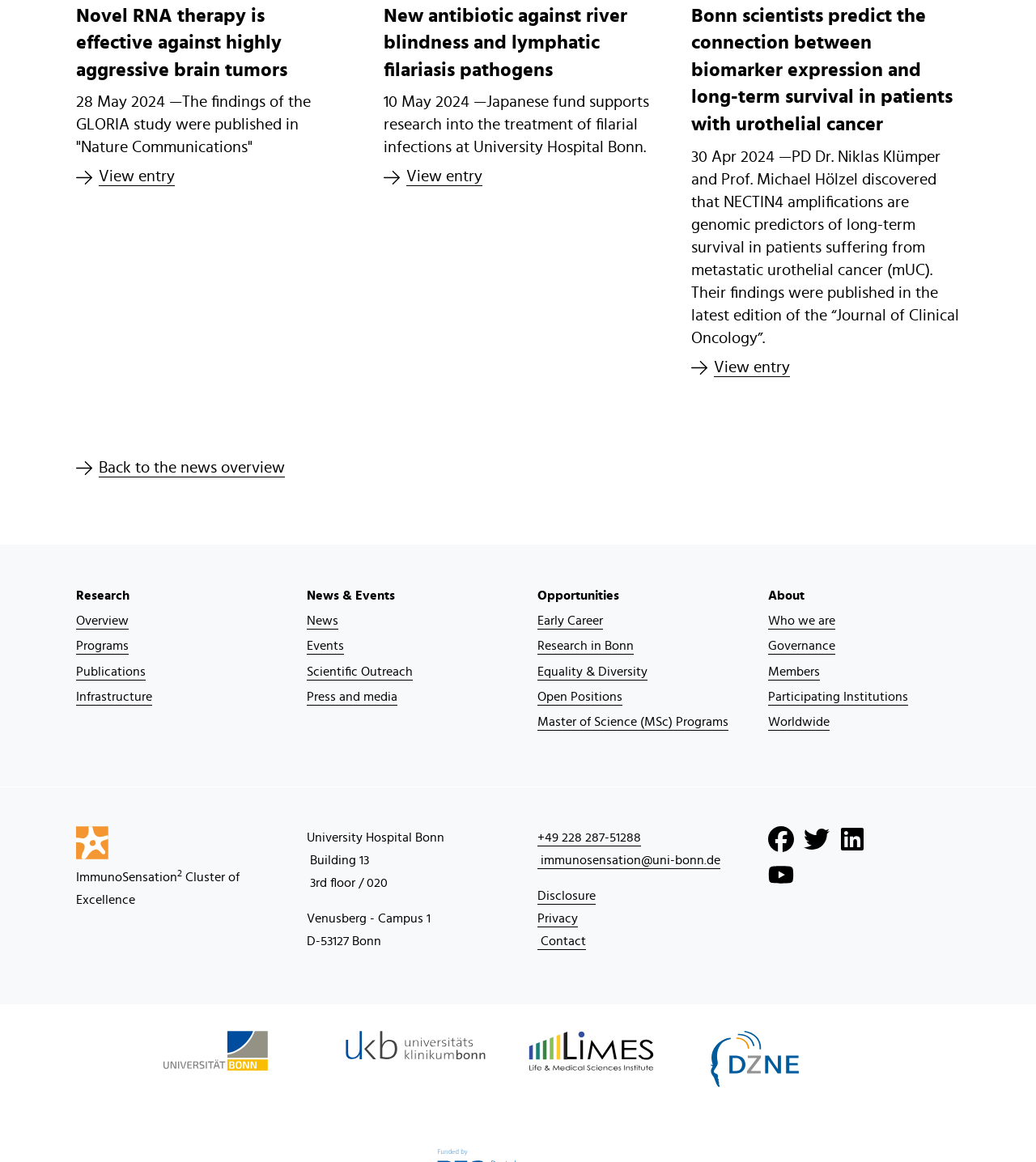Determine the bounding box coordinates for the element that should be clicked to follow this instruction: "Click the '+1 (844) 909-4899' link". The coordinates should be given as four float numbers between 0 and 1, in the format [left, top, right, bottom].

None